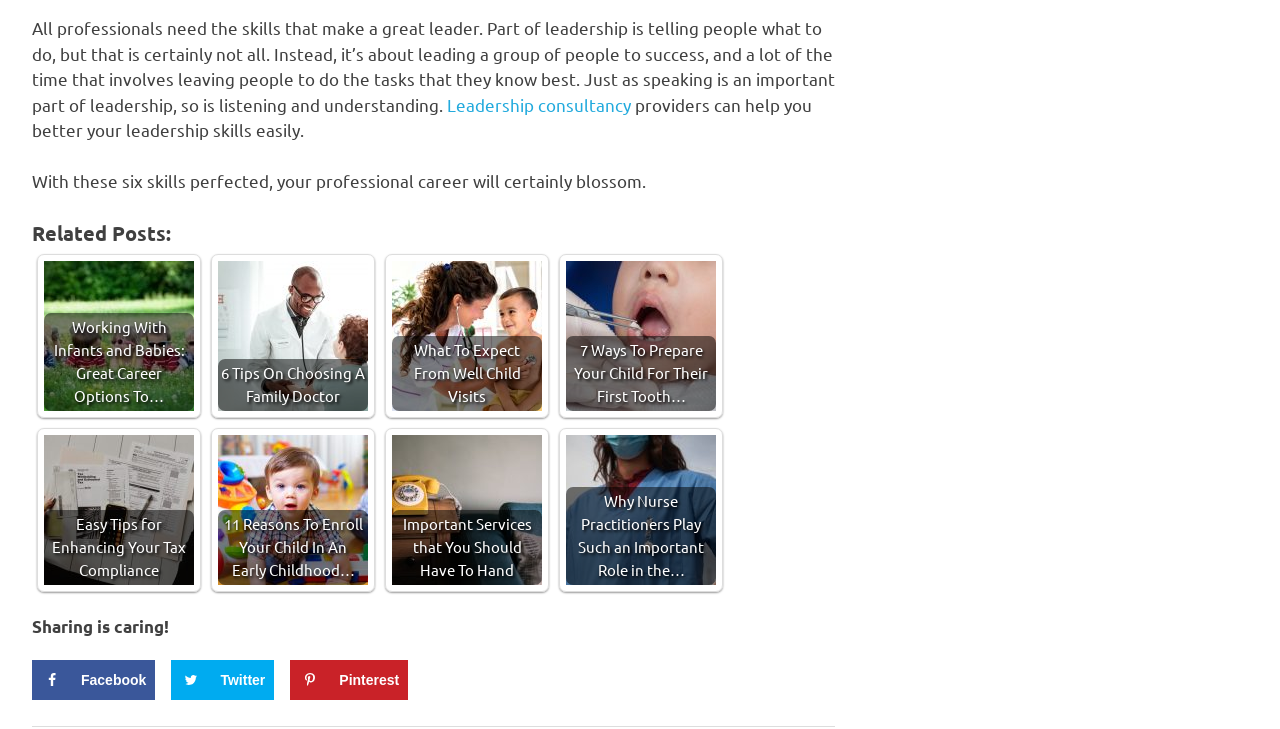Locate the bounding box coordinates of the UI element described by: "Leadership consultancy". The bounding box coordinates should consist of four float numbers between 0 and 1, i.e., [left, top, right, bottom].

[0.349, 0.128, 0.493, 0.157]